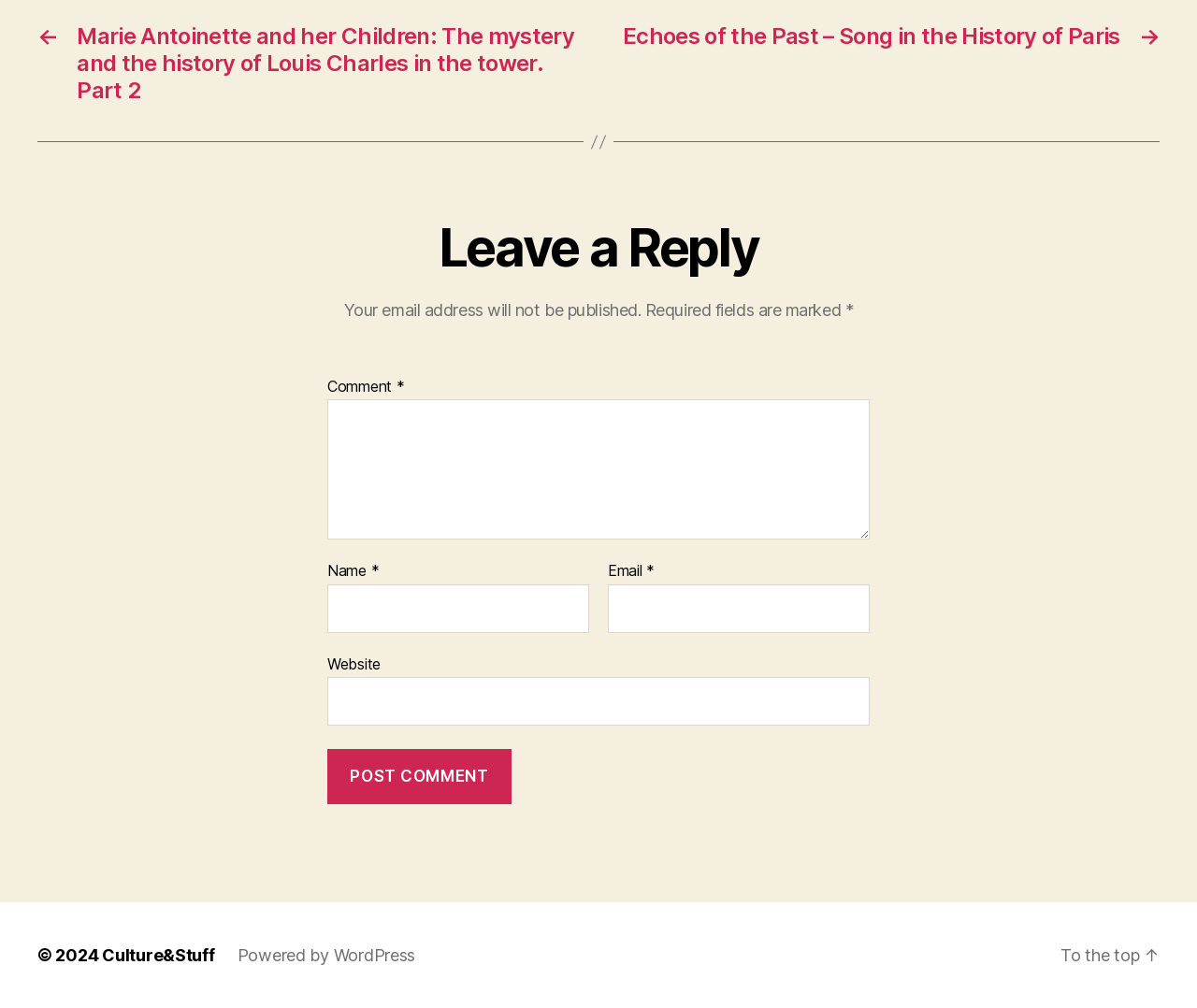Using the elements shown in the image, answer the question comprehensively: What is the purpose of the 'Website' textbox?

The 'Website' textbox is an optional field, and it is likely meant for users to enter their website URL, which may be displayed along with their comment or response.